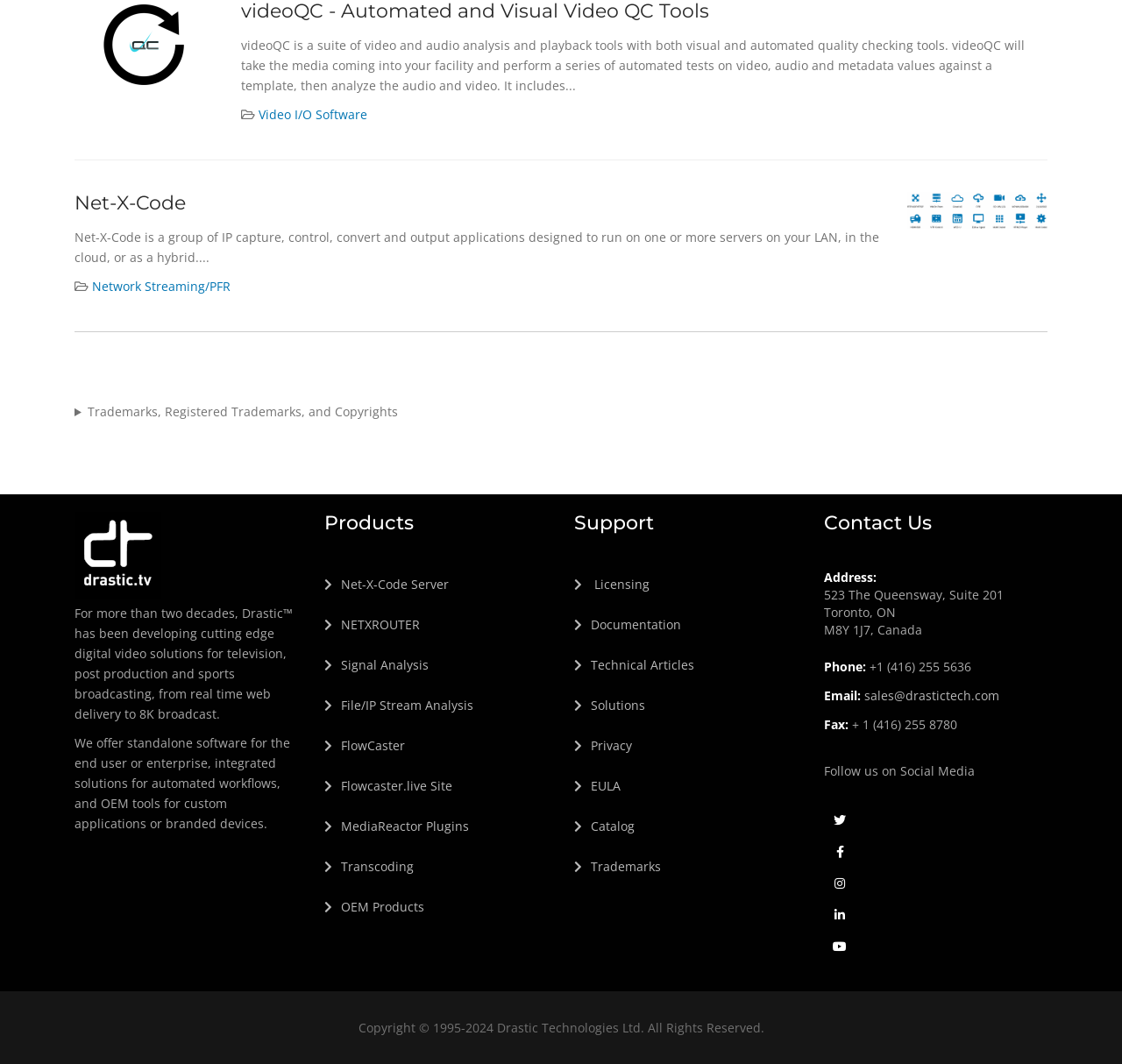Pinpoint the bounding box coordinates of the clickable area necessary to execute the following instruction: "Explore Products". The coordinates should be given as four float numbers between 0 and 1, namely [left, top, right, bottom].

[0.289, 0.481, 0.369, 0.502]